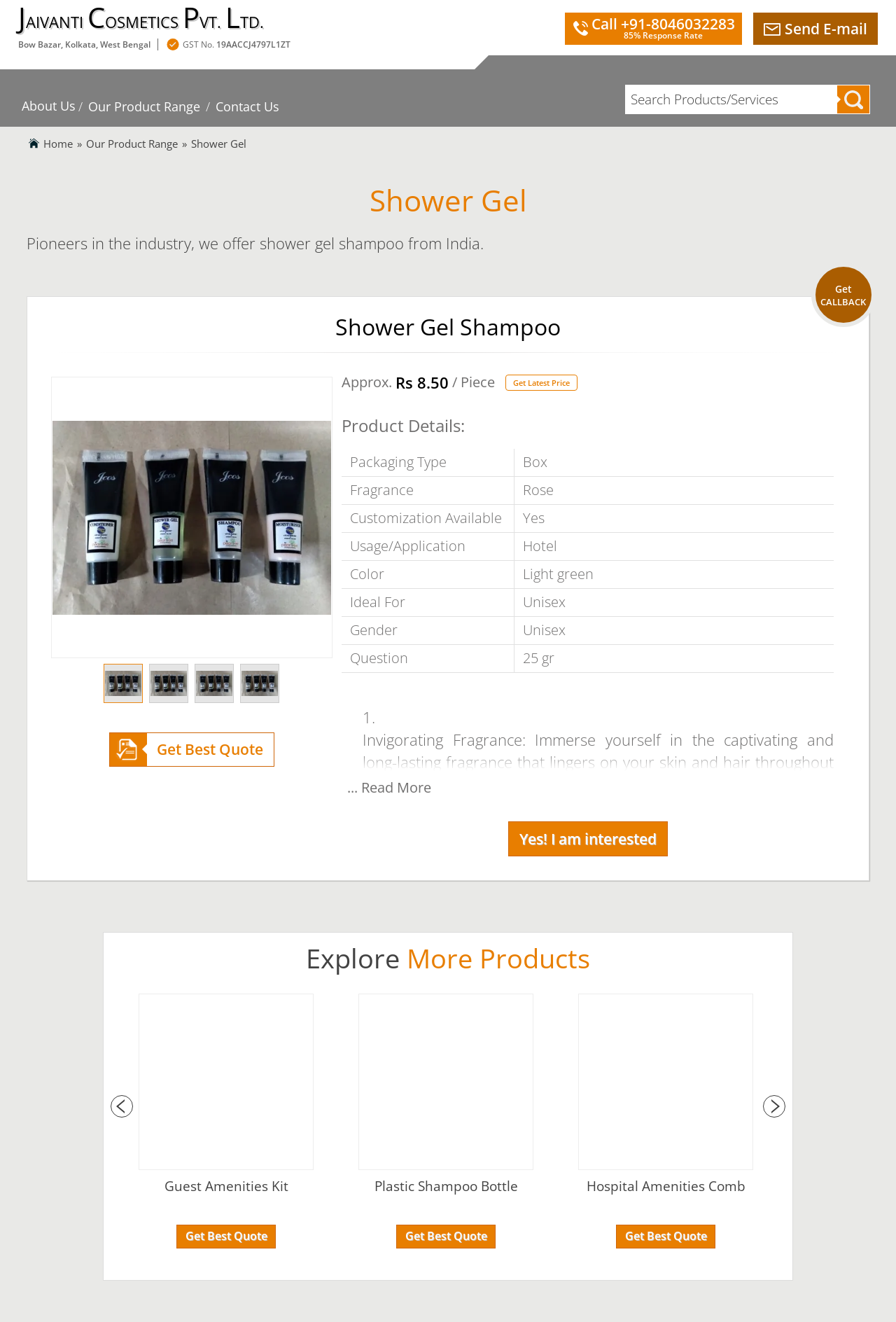What is the benefit of using the shower gel shampoo?
Use the image to answer the question with a single word or phrase.

Hydrating and conditioning